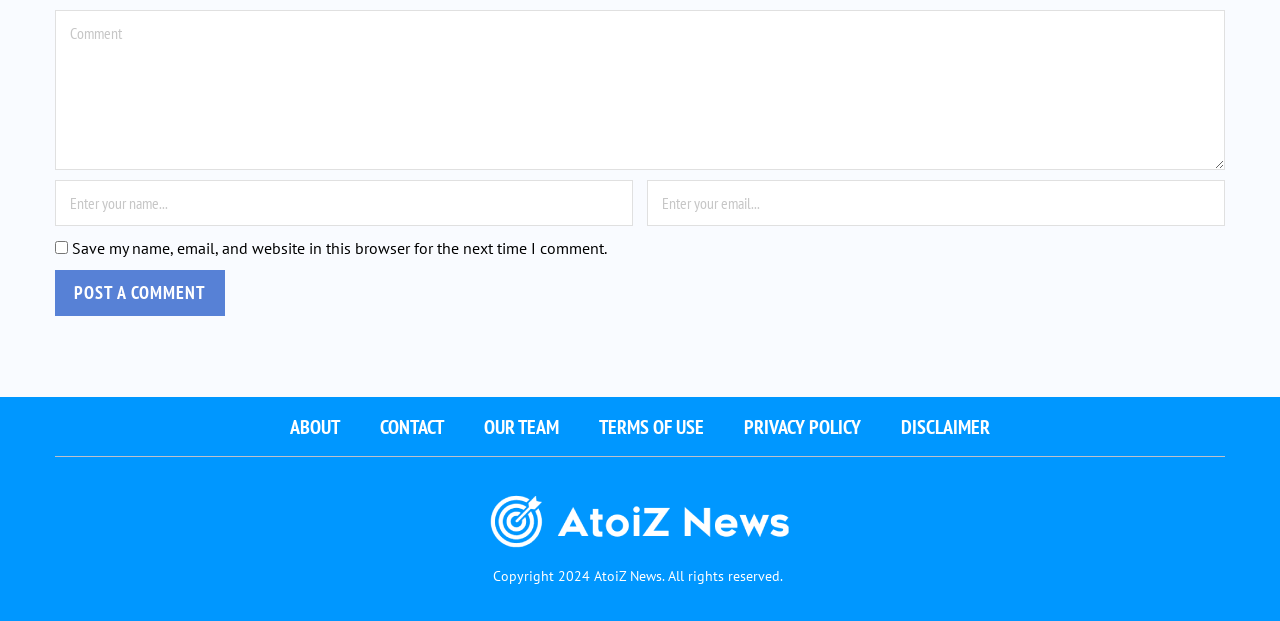Highlight the bounding box coordinates of the region I should click on to meet the following instruction: "Enter your name".

[0.043, 0.29, 0.495, 0.364]